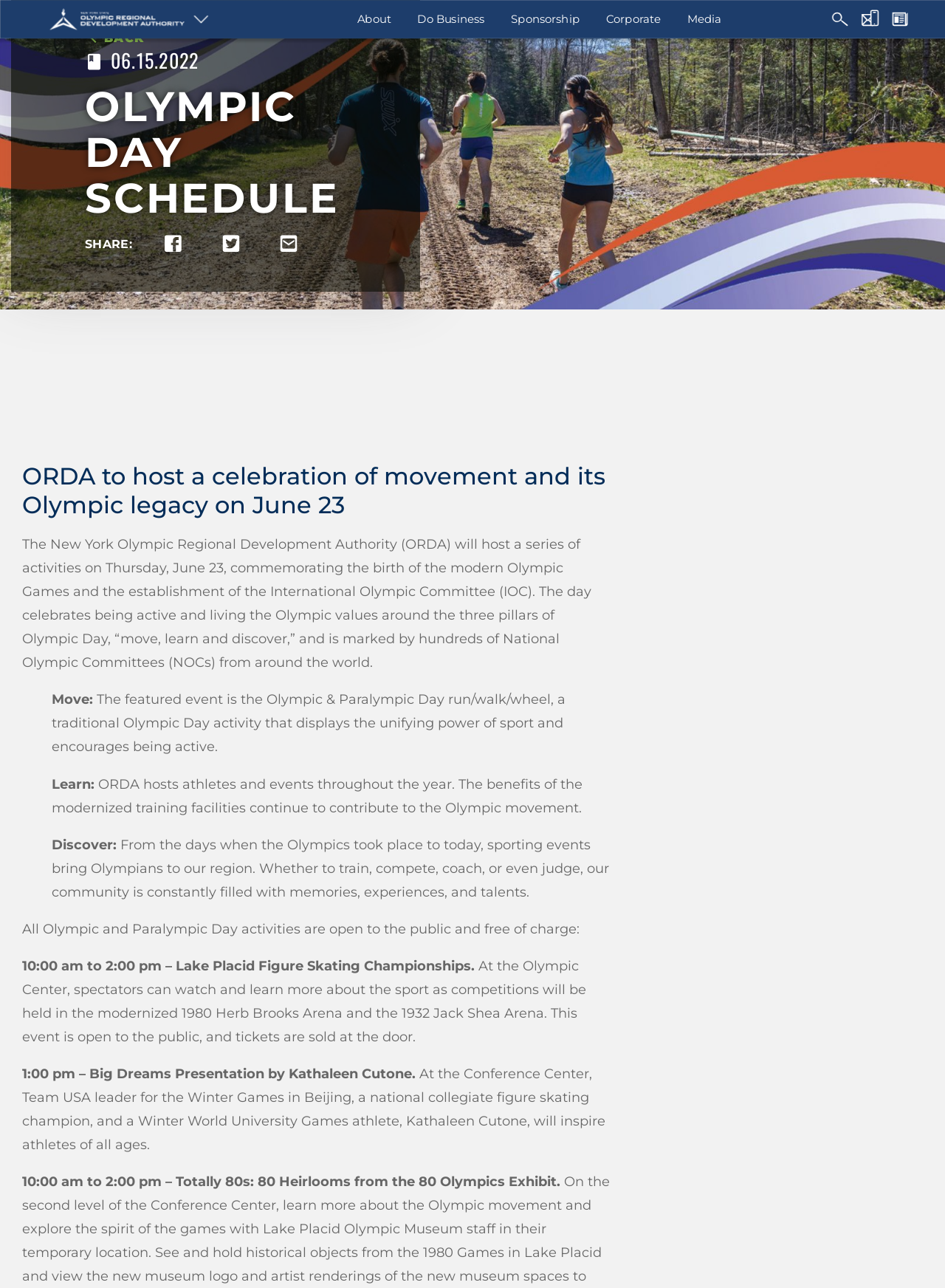Answer in one word or a short phrase: 
What is the name of the arena where the Lake Placid Figure Skating Championships will be held?

1980 Herb Brooks Arena